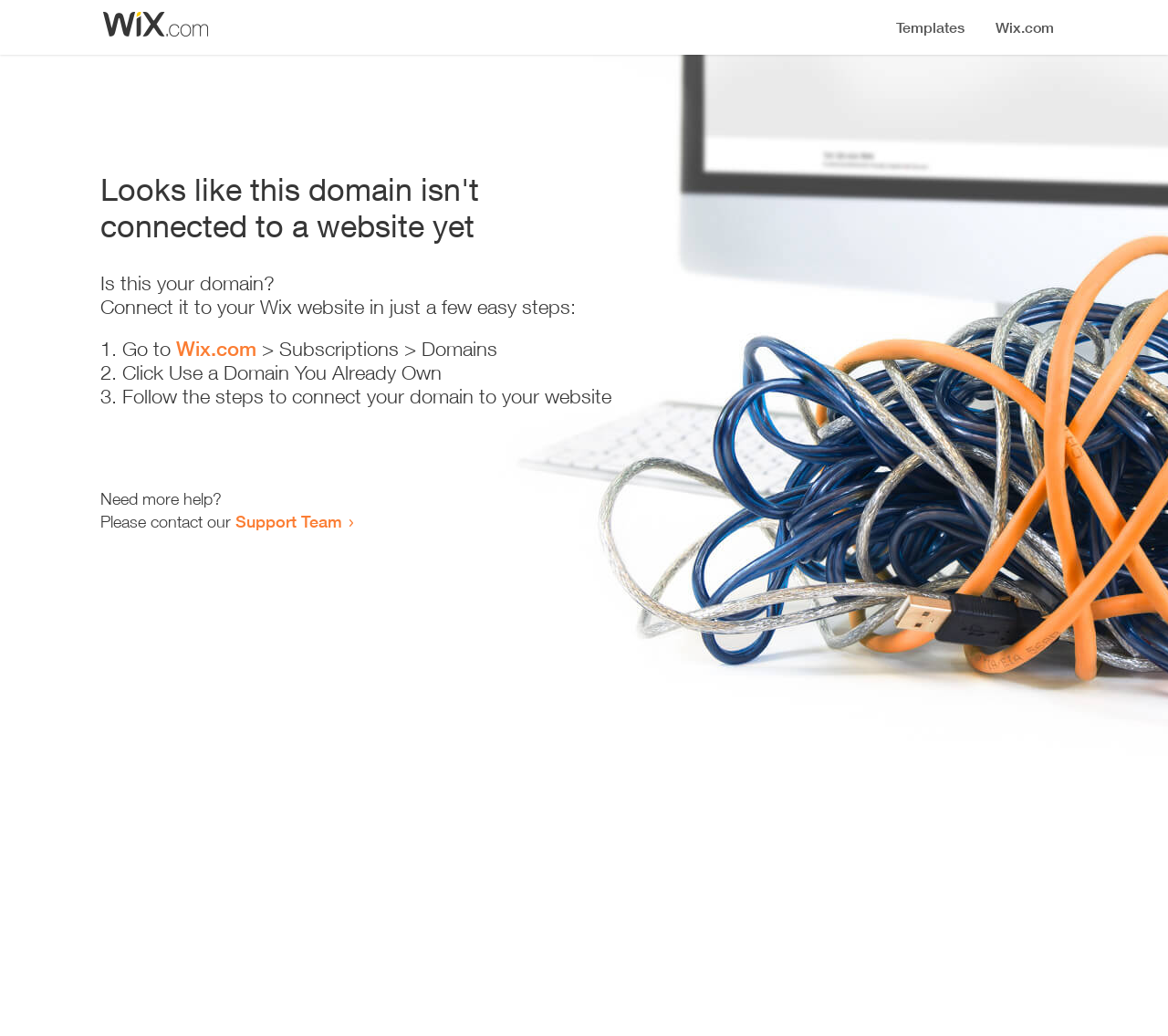What should I do to connect my domain?
Please ensure your answer is as detailed and informative as possible.

The webpage provides a list of steps to connect the domain, which includes going to Wix.com, clicking 'Use a Domain You Already Own', and following the steps to connect the domain to the website.